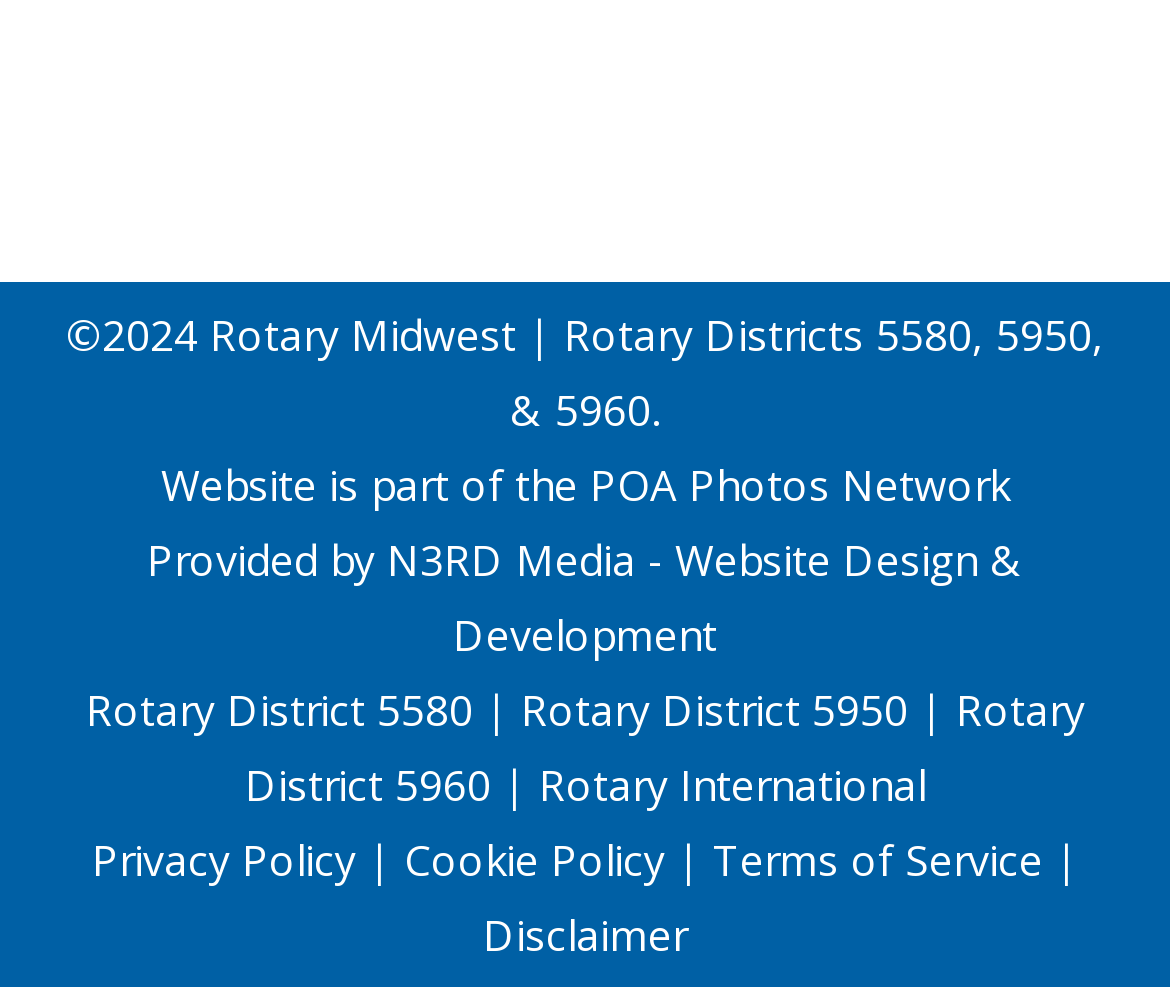Determine the bounding box coordinates for the area that should be clicked to carry out the following instruction: "Leave a Comment".

None